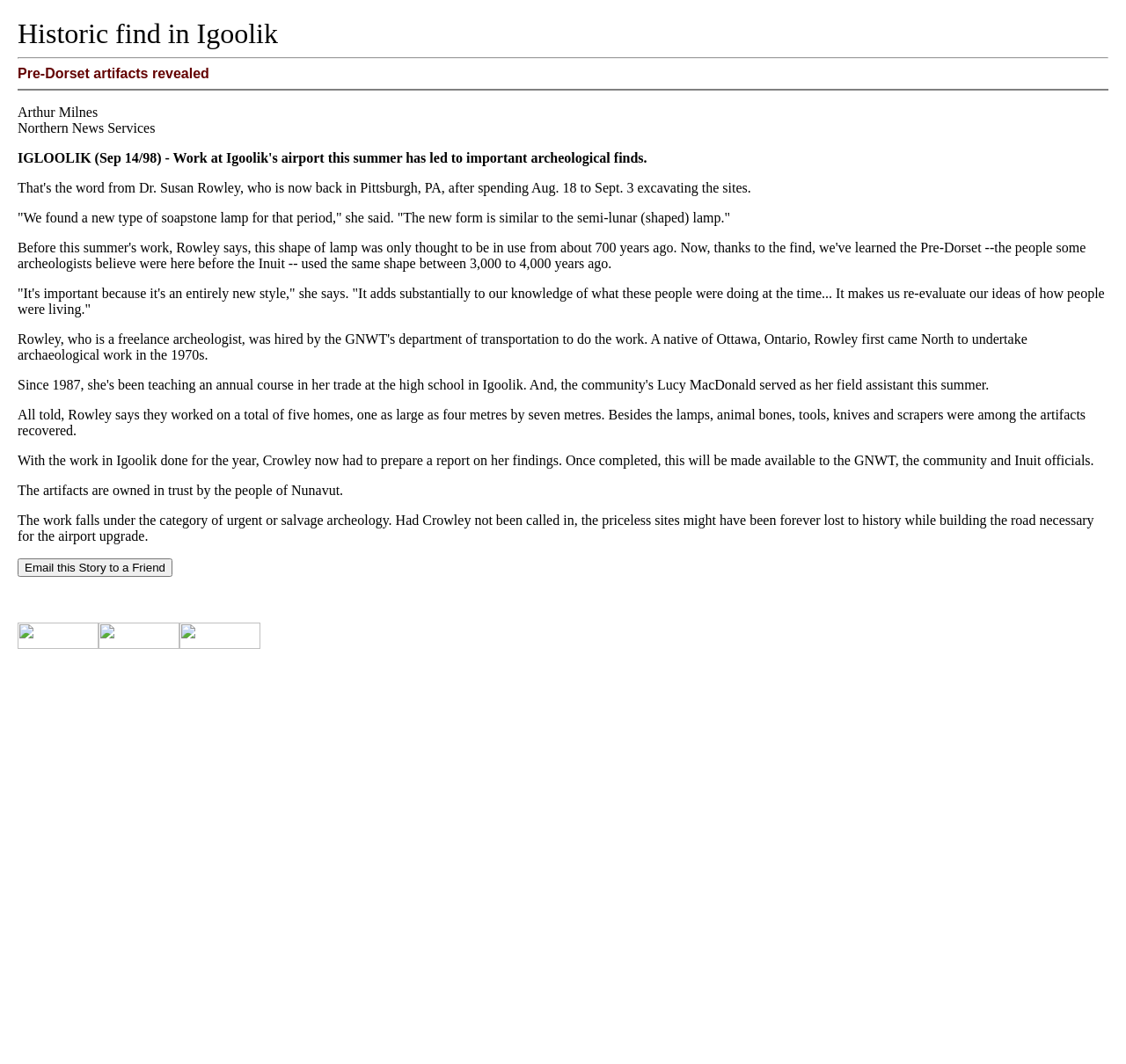Detail the various sections and features present on the webpage.

The webpage is about a historic find in Igoolik, specifically the discovery of Pre-Dorset artifacts revealed by Dr. Susan Rowley, an archeologist. The main content of the page is a news article that describes the findings, including a new type of soapstone lamp, animal bones, tools, knives, and scrapers. The article is divided into several paragraphs, each describing a different aspect of the discovery.

At the top of the page, there is a title "Historic find in Igoolik" followed by a horizontal separator. Below the separator, there is a block of text that contains the main content of the article. The text is divided into several paragraphs, each with a few sentences. The paragraphs are separated by small gaps.

To the left of the main content, there are three small images, each linked to a different location. These images are aligned vertically and are positioned near the top of the page.

At the bottom of the page, there is a button labeled "Email this Story to a Friend" and a few lines of text that provide additional information about the discovery.

The overall layout of the page is simple and easy to read, with a clear hierarchy of information. The main content is the central focus of the page, with the images and additional information relegated to the sides and bottom.